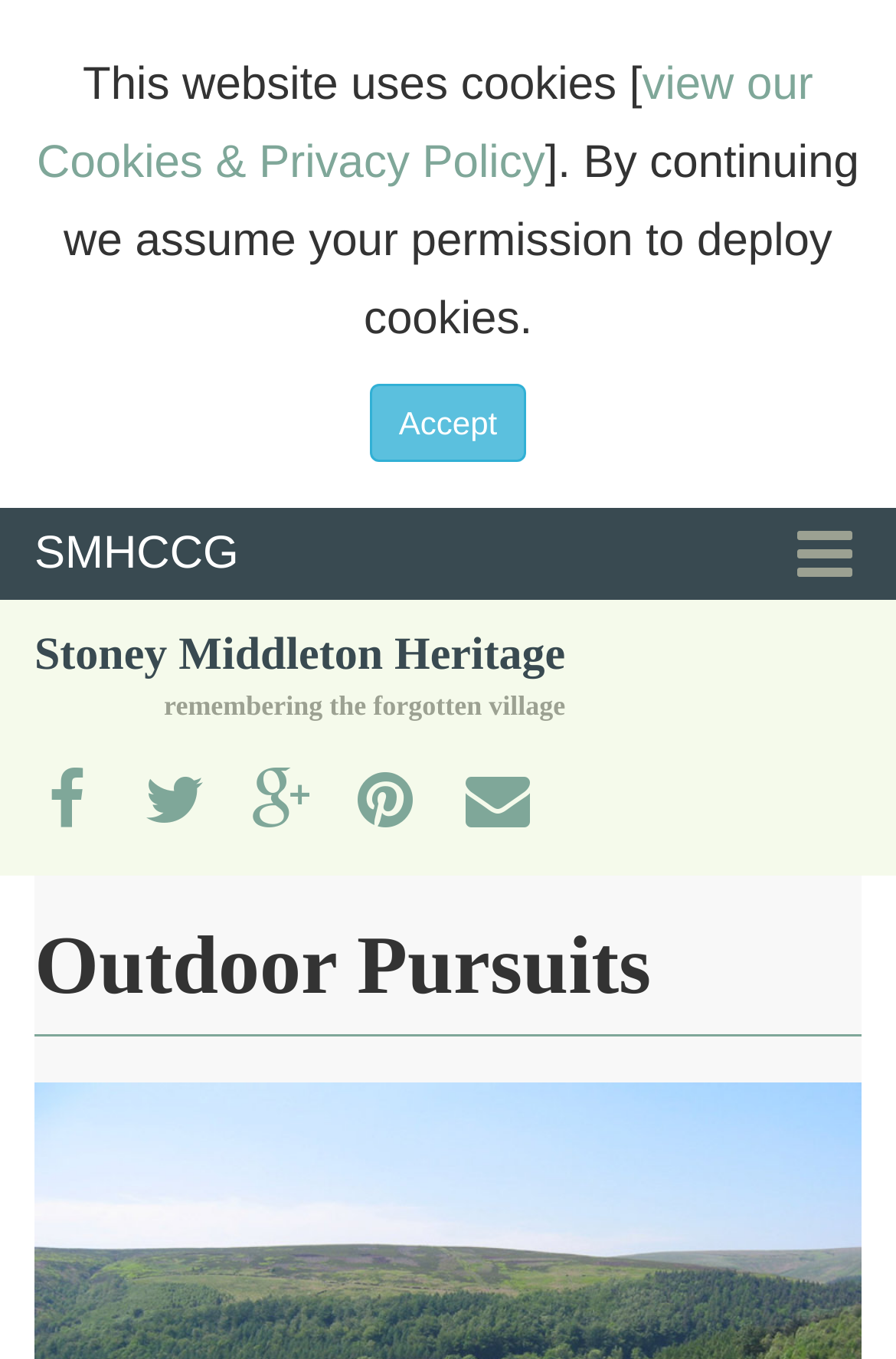Determine the bounding box for the HTML element described here: "Toggle navigation". The coordinates should be given as [left, top, right, bottom] with each number being a float between 0 and 1.

[0.89, 0.383, 0.962, 0.431]